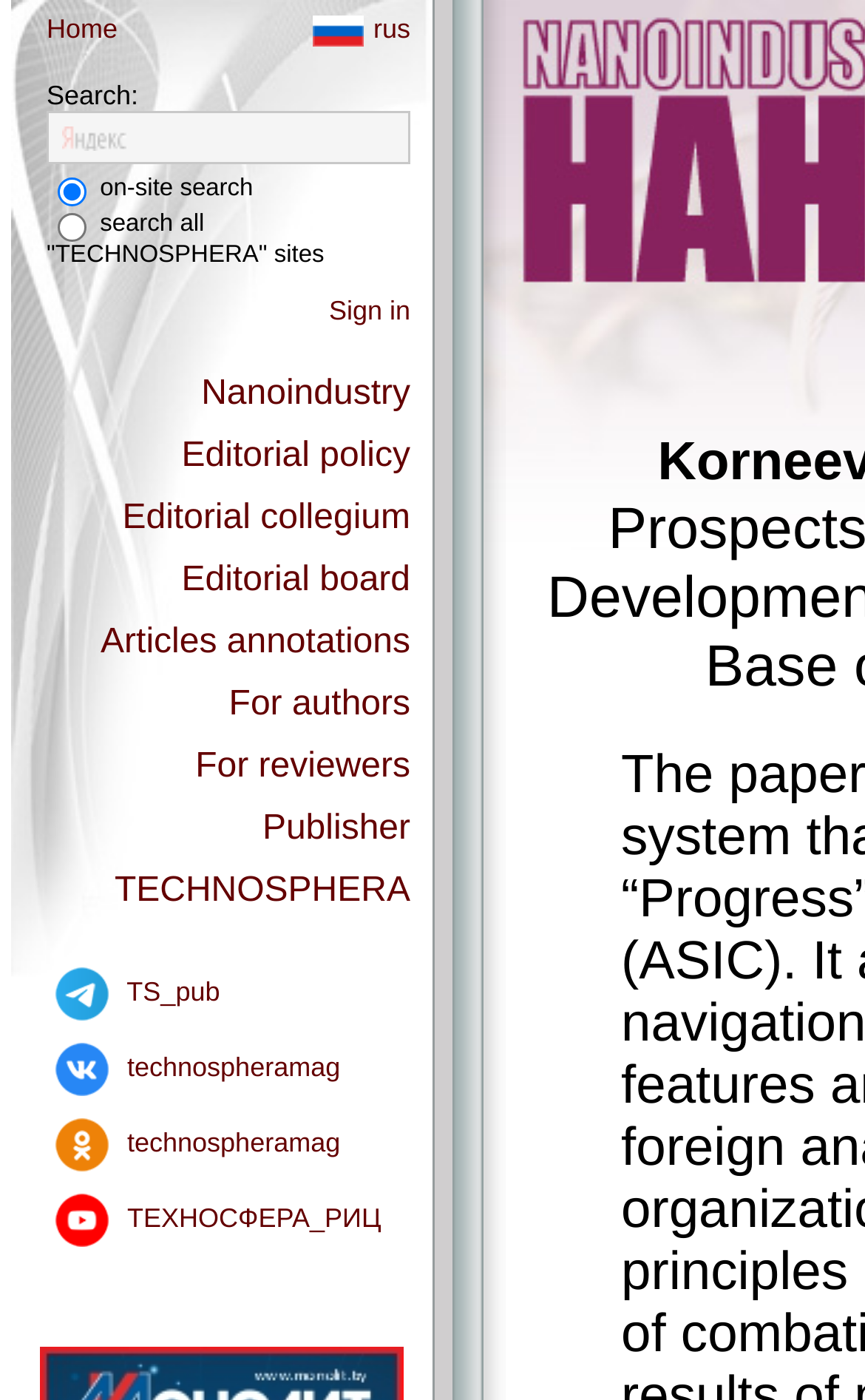Respond concisely with one word or phrase to the following query:
What is the language of the webpage?

Russian